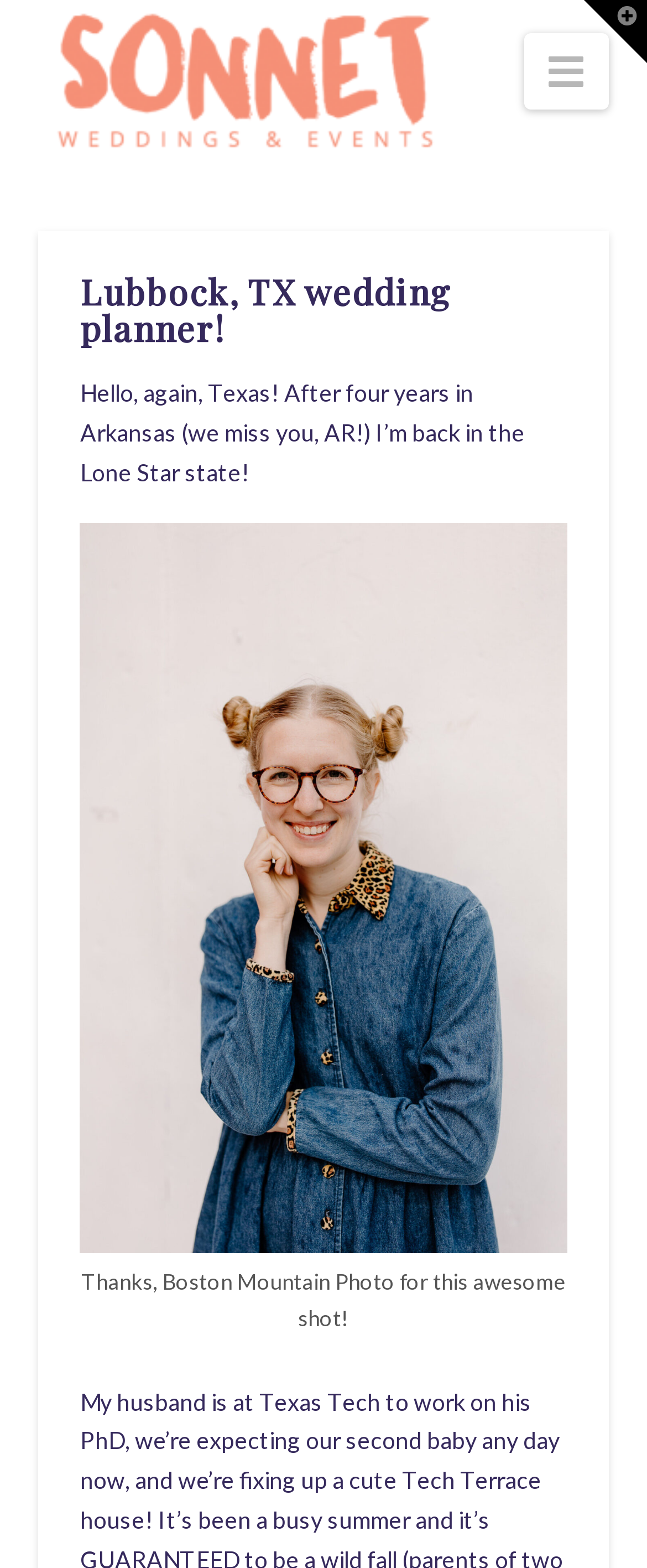What is the primary heading on this webpage?

Lubbock, TX wedding planner!